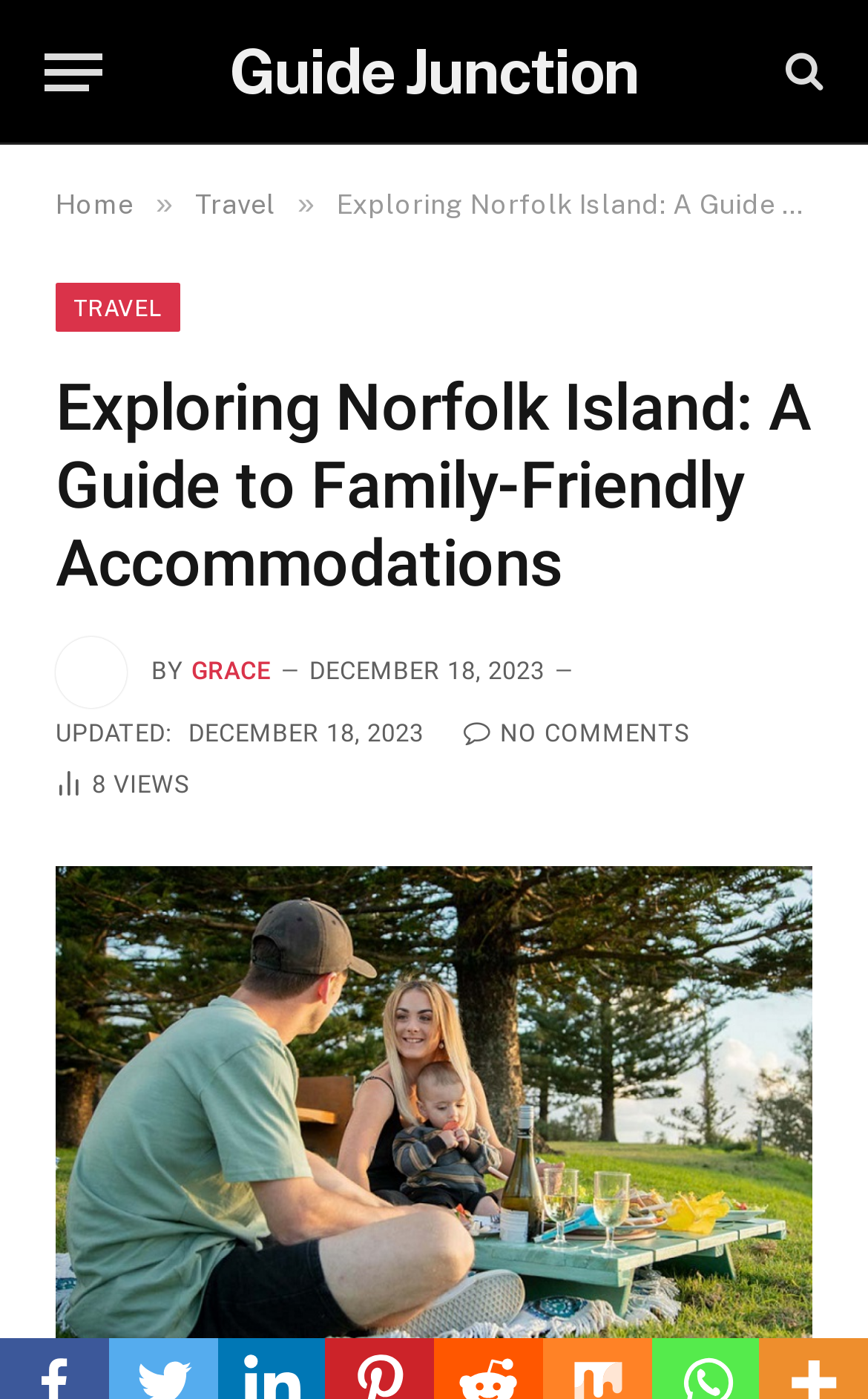Given the element description Guide Junction, identify the bounding box coordinates for the UI element on the webpage screenshot. The format should be (top-left x, top-left y, bottom-right x, bottom-right y), with values between 0 and 1.

[0.264, 0.018, 0.736, 0.084]